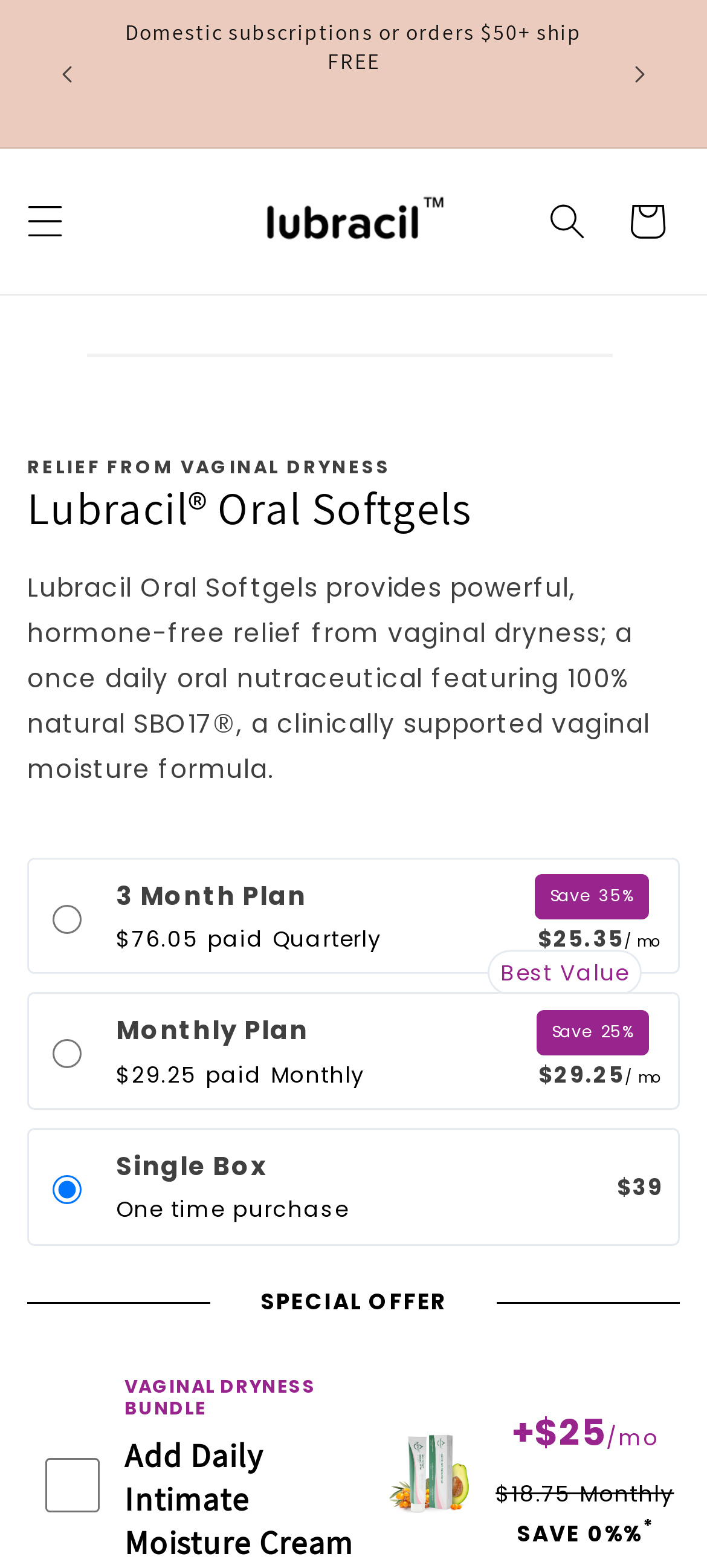Can you find the bounding box coordinates for the element that needs to be clicked to execute this instruction: "Check the 'VAGINAL DRYNESS BUNDLE' checkbox"? The coordinates should be given as four float numbers between 0 and 1, i.e., [left, top, right, bottom].

[0.064, 0.93, 0.141, 0.965]